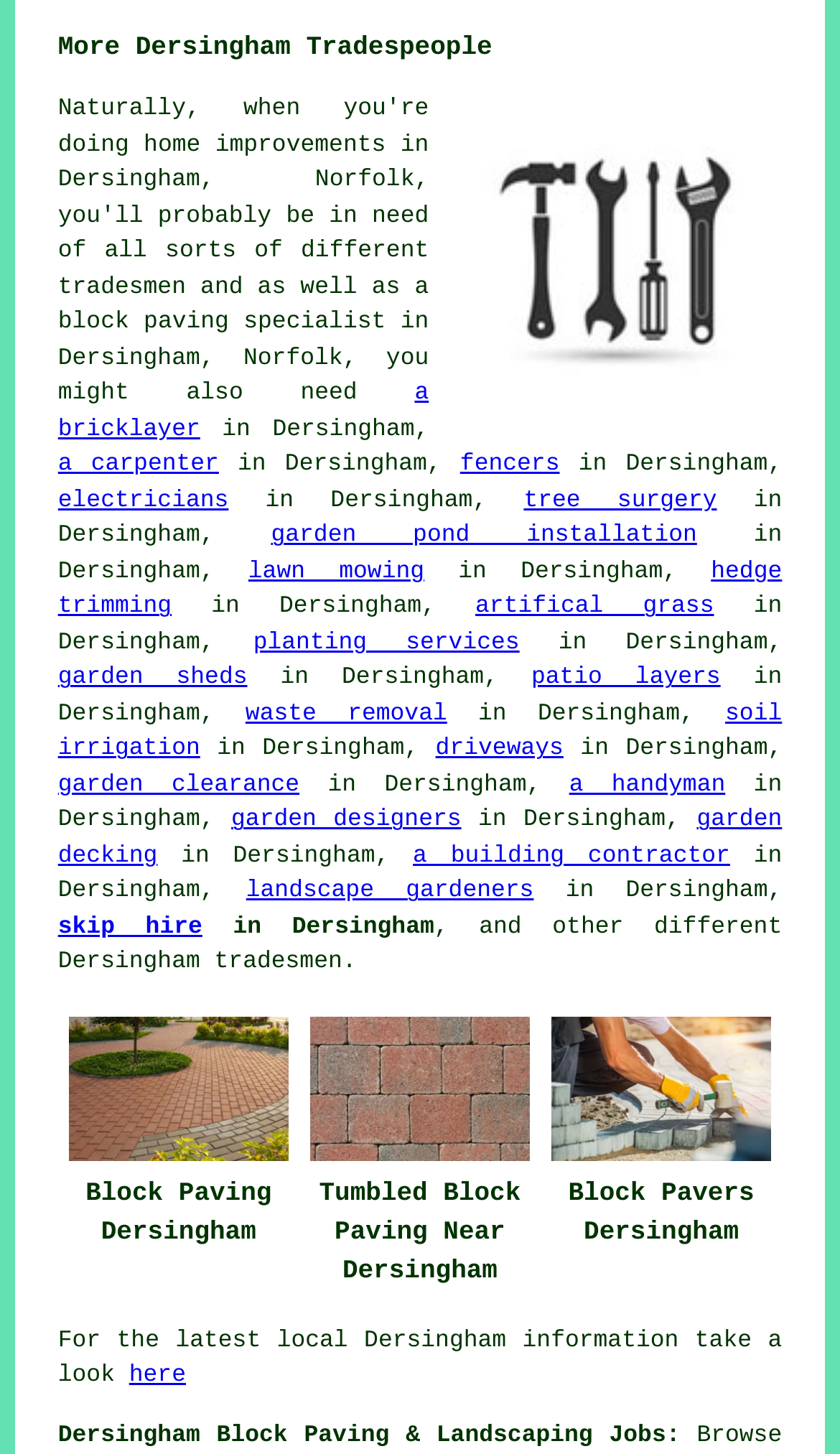Give a one-word or one-phrase response to the question: 
What type of services are listed on this webpage?

Tradespeople and landscaping services